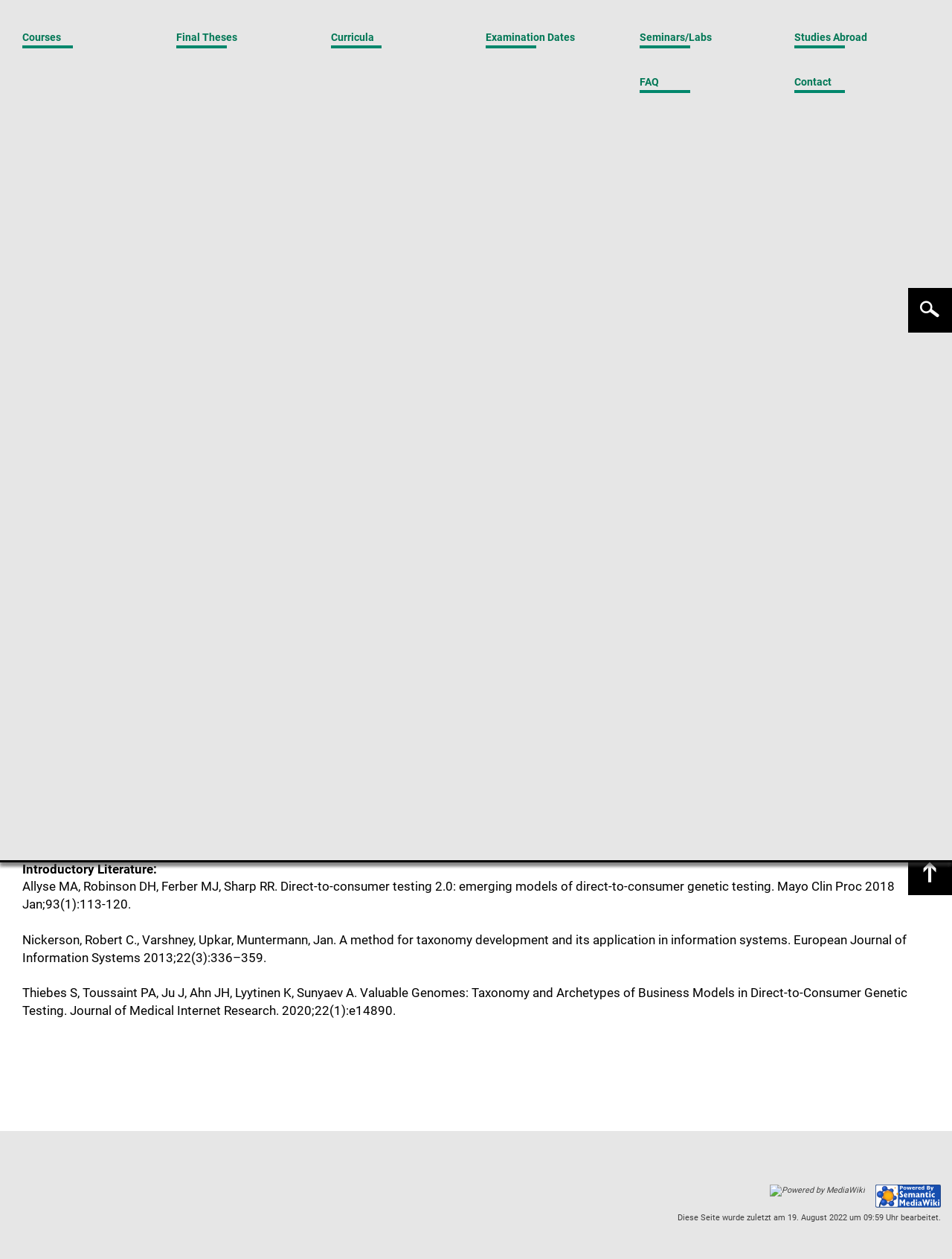Answer the following in one word or a short phrase: 
What is the archive number of the thesis?

4.940